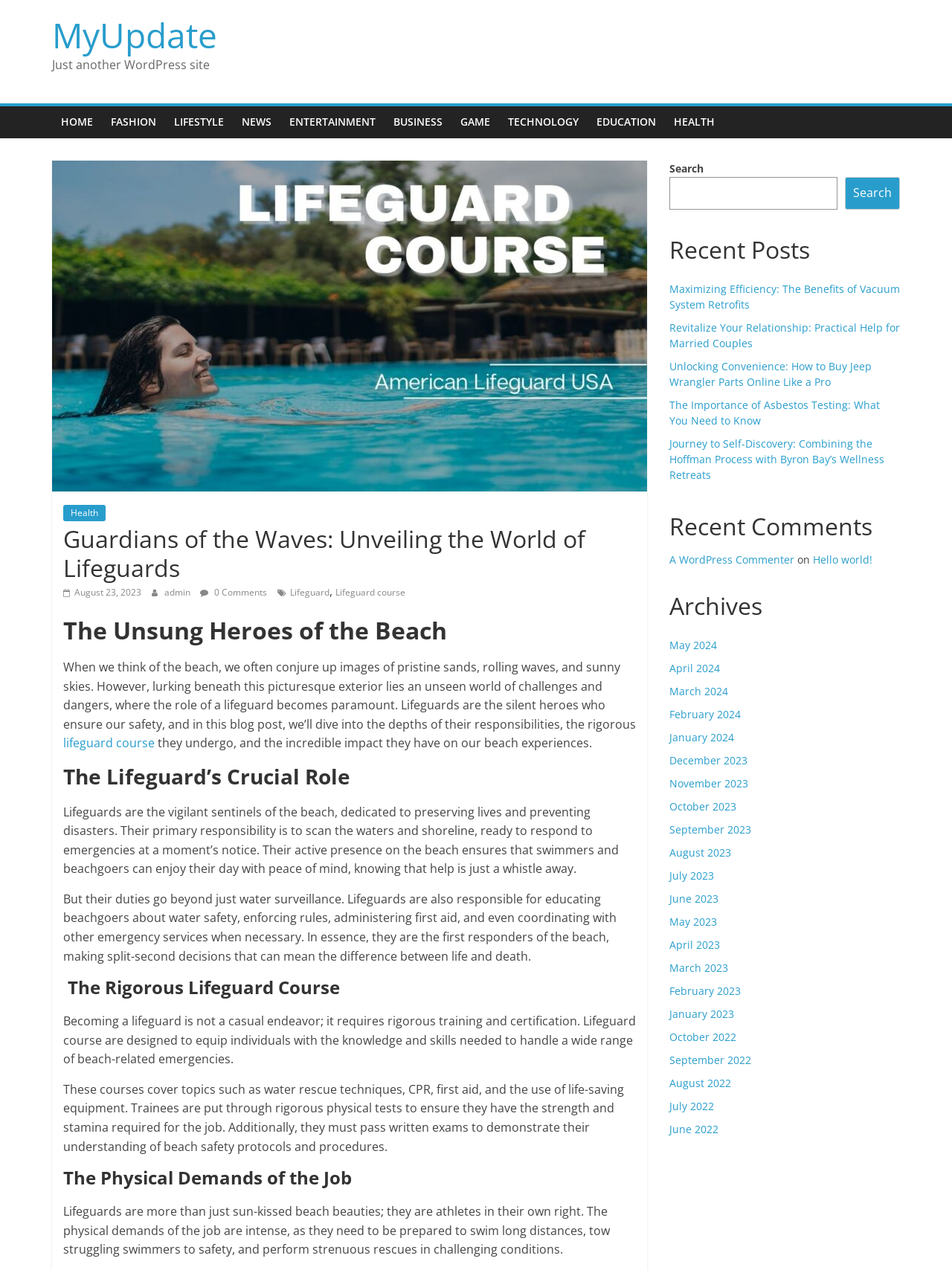Locate the headline of the webpage and generate its content.

Guardians of the Waves: Unveiling the World of Lifeguards